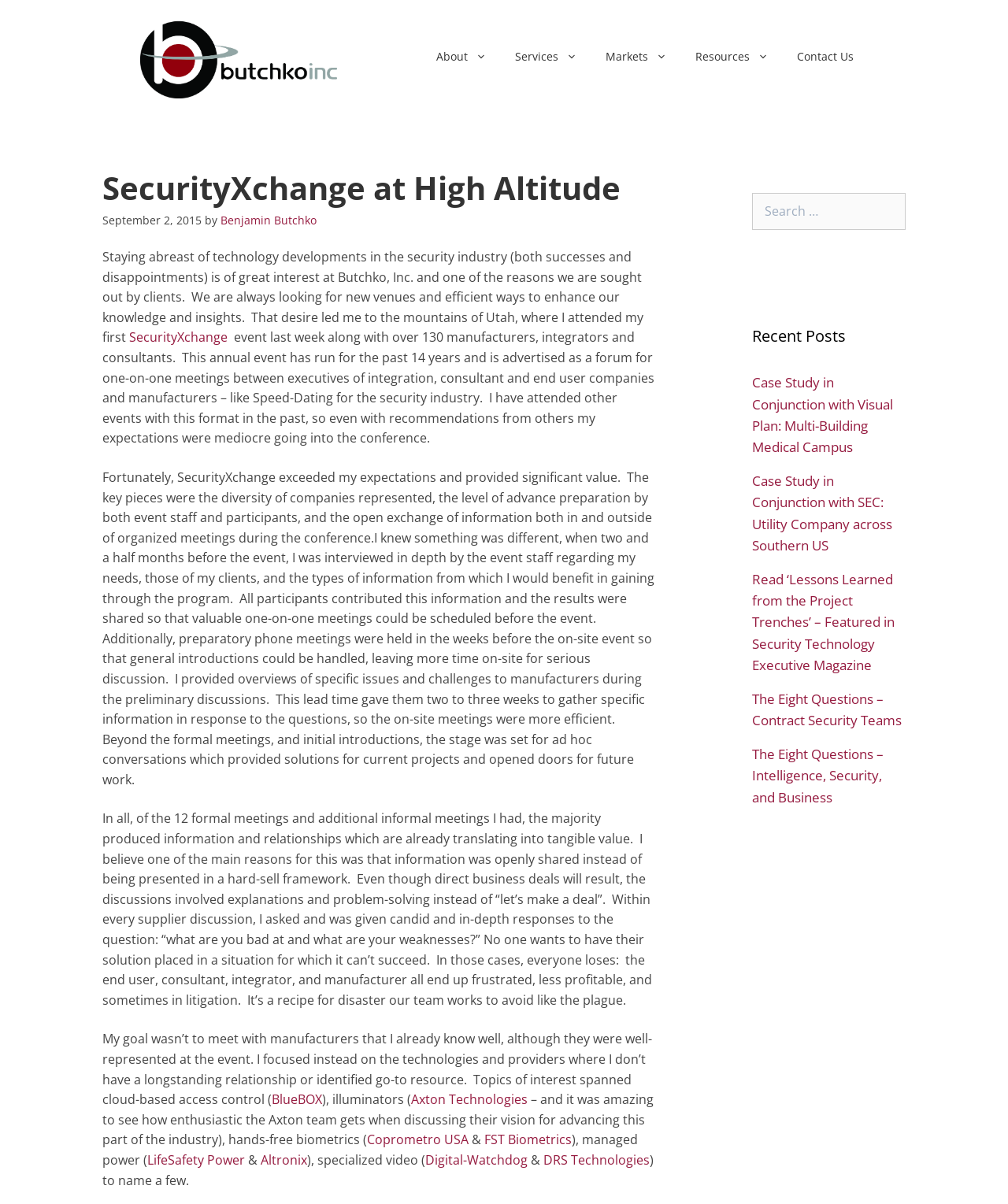Please find the bounding box for the following UI element description. Provide the coordinates in (top-left x, top-left y, bottom-right x, bottom-right y) format, with values between 0 and 1: SecurityXchange

[0.128, 0.273, 0.226, 0.287]